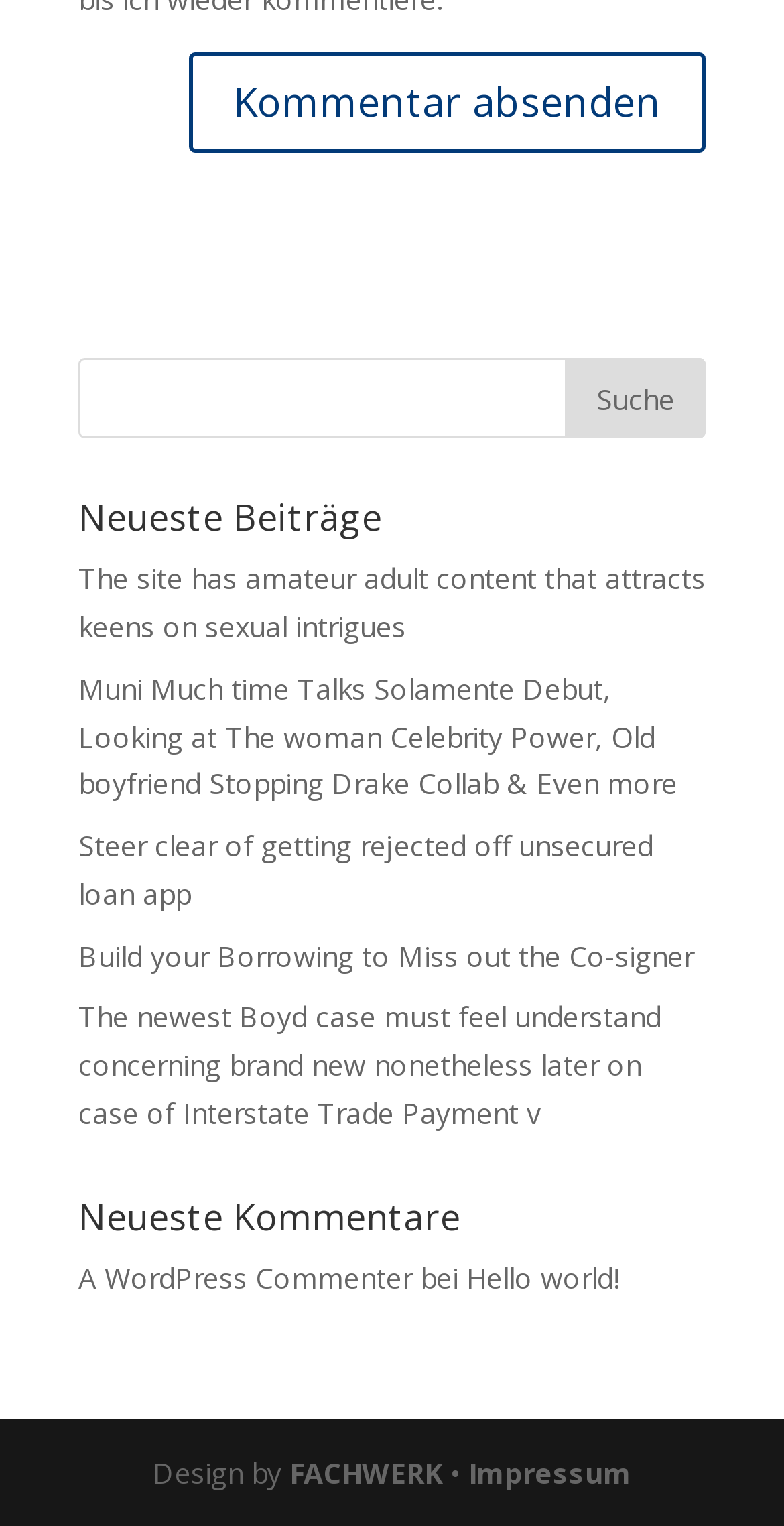What is the function of the textbox?
Answer the question with a detailed explanation, including all necessary information.

The textbox is located next to a button with the text 'Suche', which is German for 'Search', indicating that the textbox is used to input search queries.